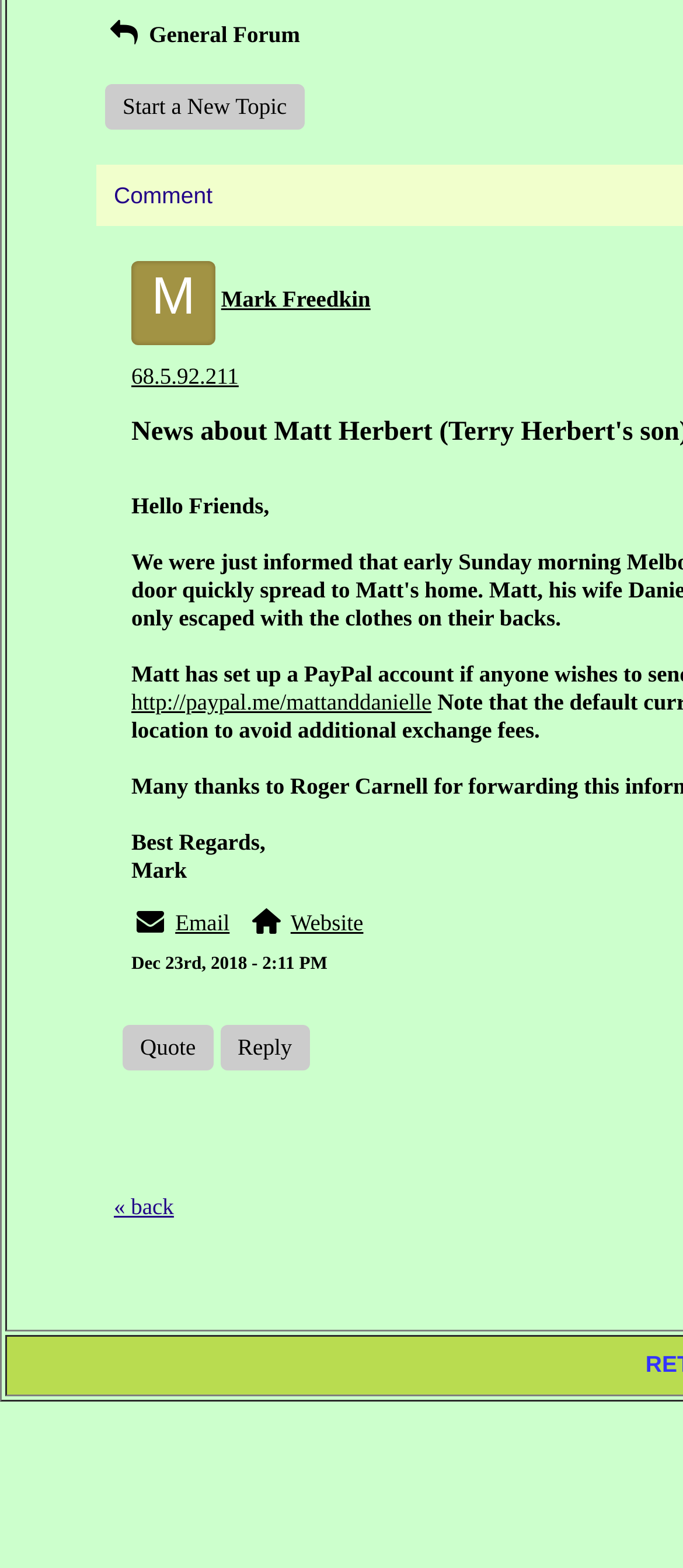Give a one-word or one-phrase response to the question: 
What is the topic of the forum?

General Forum